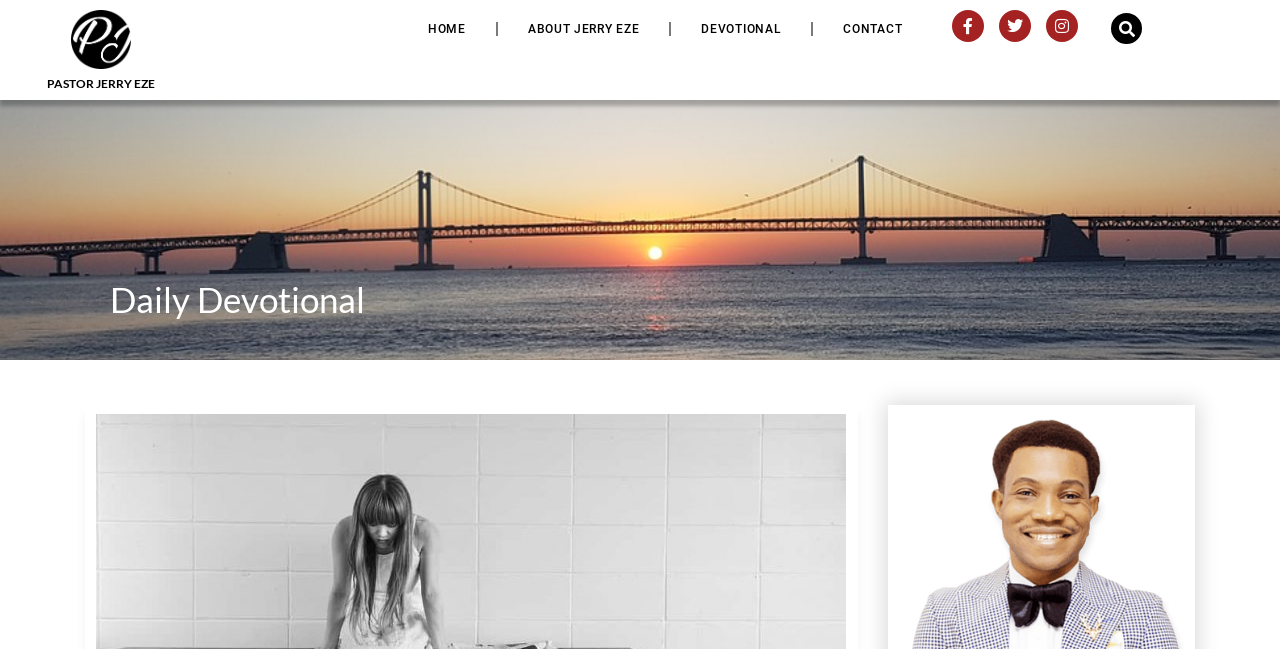Locate the bounding box coordinates of the clickable area to execute the instruction: "Visit Pastor Jerry Eze's page". Provide the coordinates as four float numbers between 0 and 1, represented as [left, top, right, bottom].

[0.037, 0.118, 0.121, 0.141]